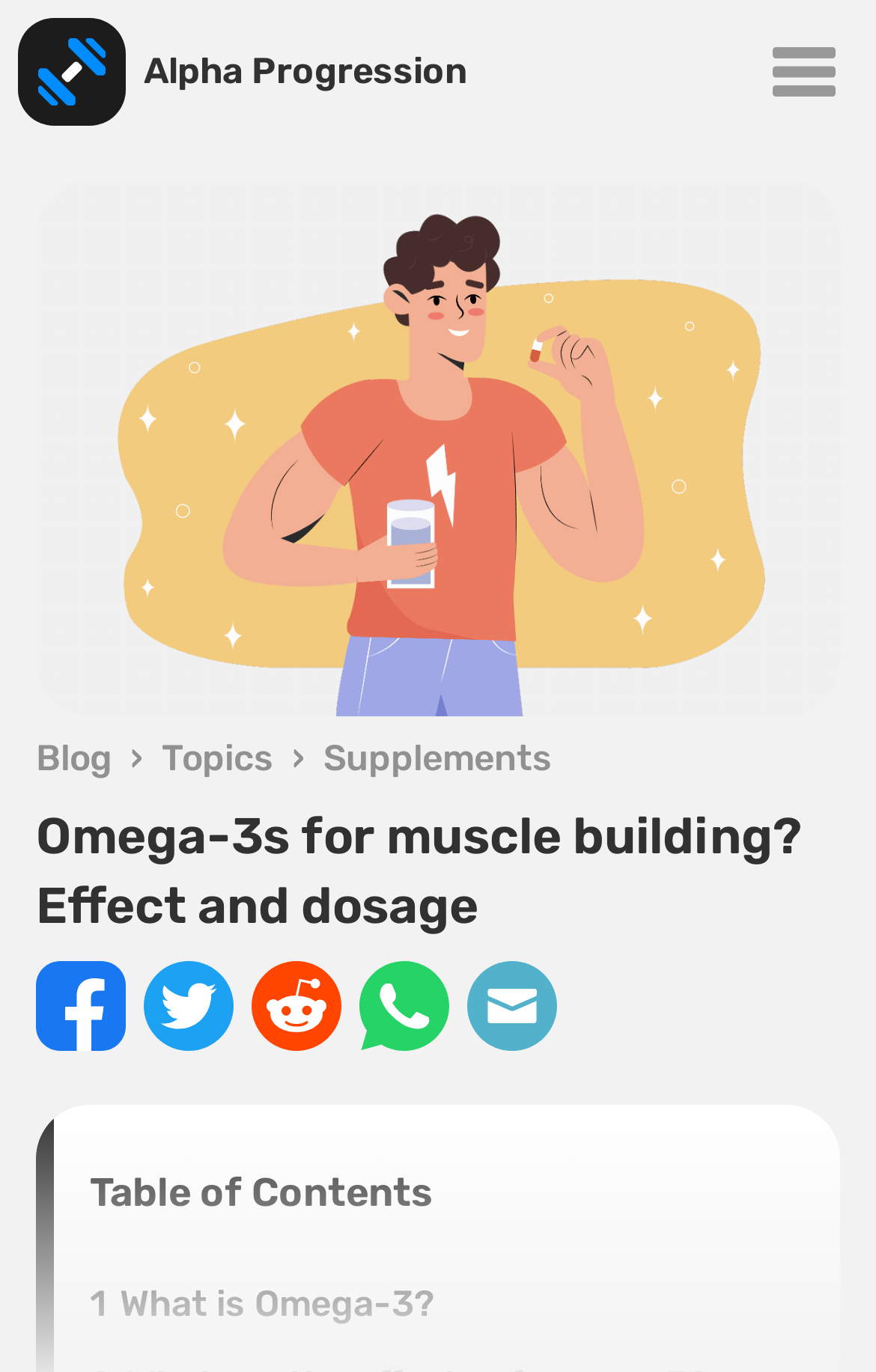Based on the image, provide a detailed response to the question:
What is the title of the table of contents?

I looked at the section below the article and found a heading that says 'Table of Contents', which is the title of the table of contents.